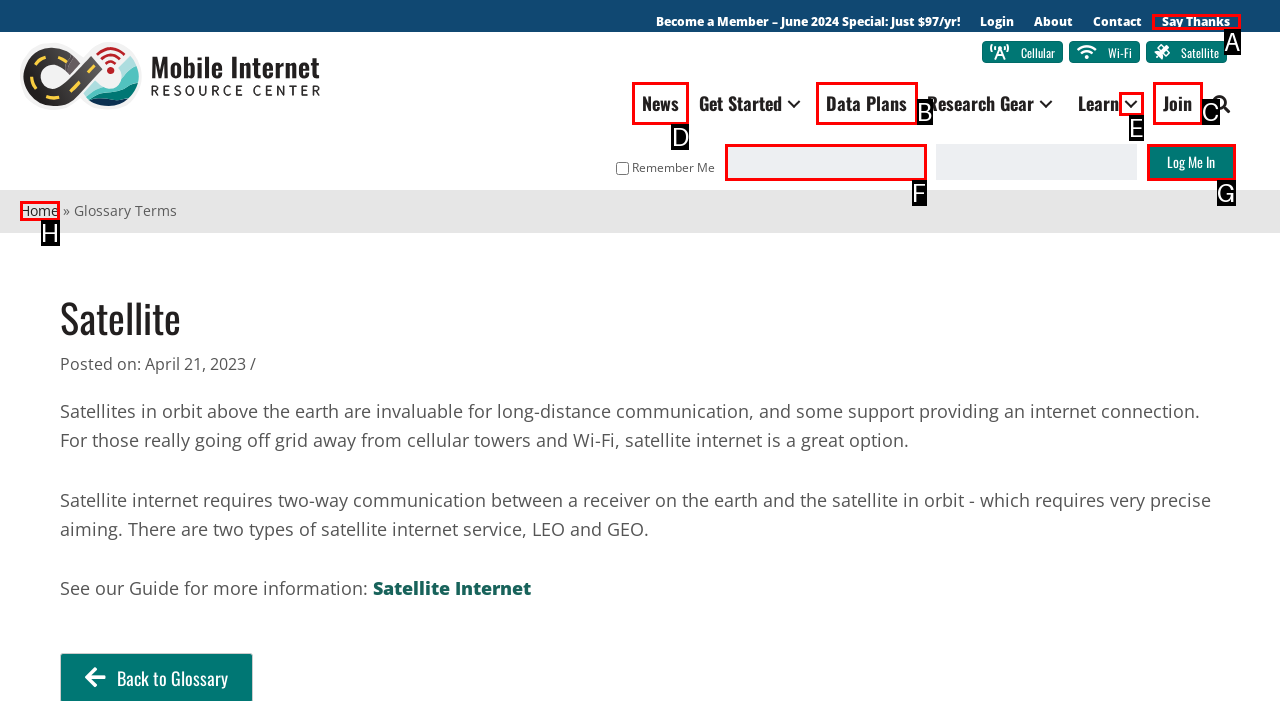Identify the correct letter of the UI element to click for this task: Learn more about the Trans Formations Project
Respond with the letter from the listed options.

None